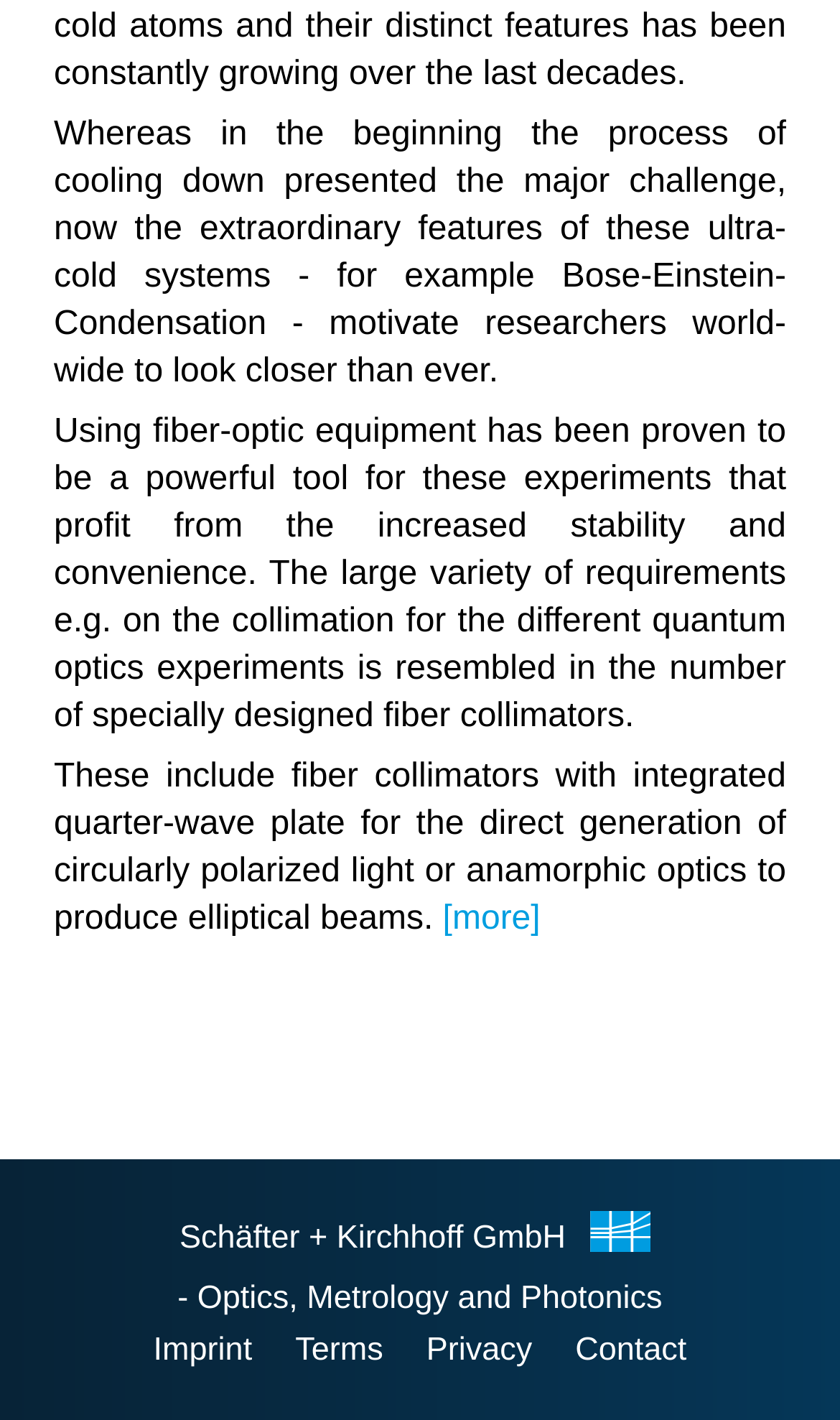Identify and provide the bounding box coordinates of the UI element described: "Aliens". The coordinates should be formatted as [left, top, right, bottom], with each number being a float between 0 and 1.

None